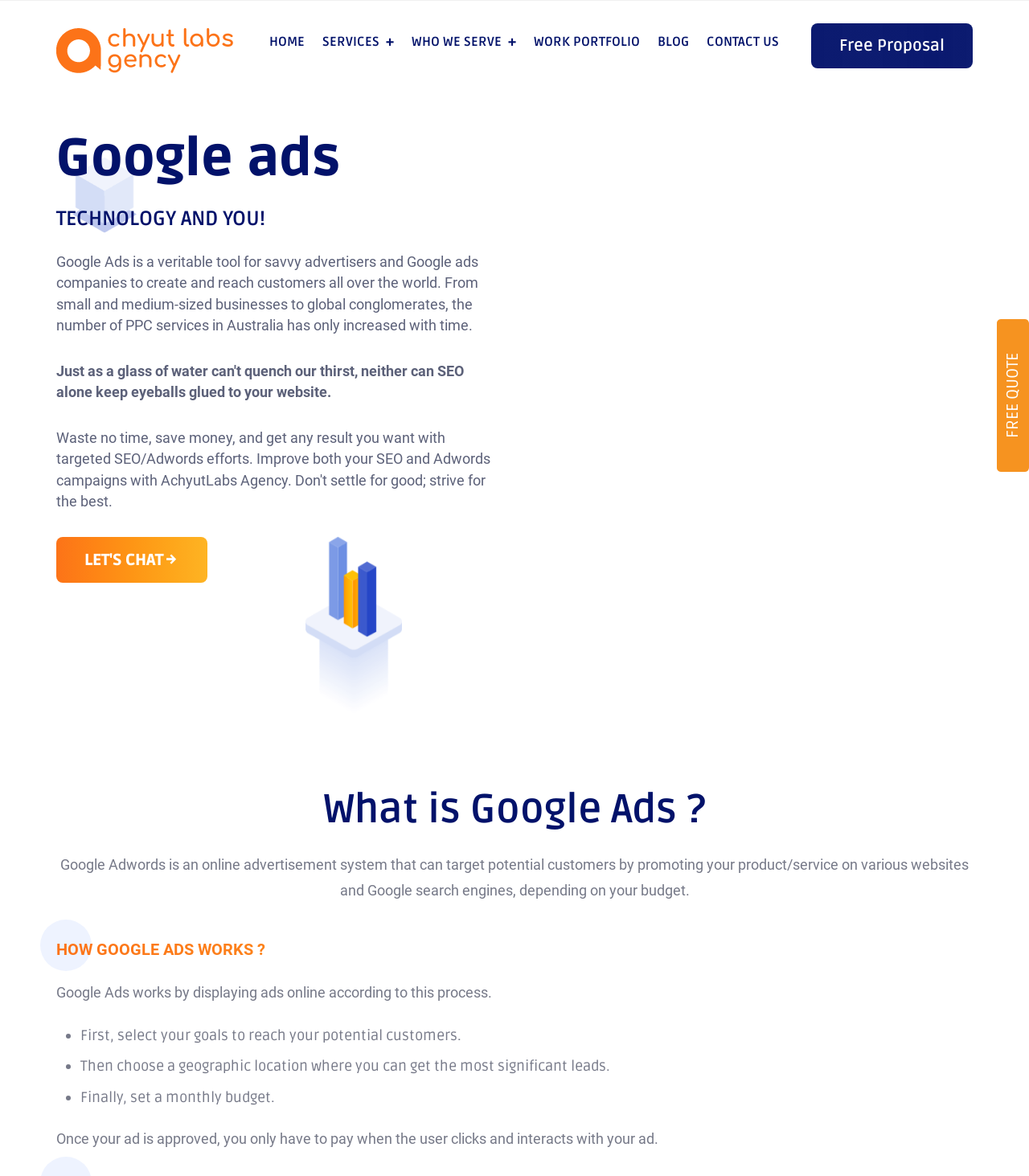Please determine the bounding box coordinates of the element's region to click in order to carry out the following instruction: "Click on the CONTACT US link". The coordinates should be four float numbers between 0 and 1, i.e., [left, top, right, bottom].

[0.687, 0.03, 0.757, 0.041]